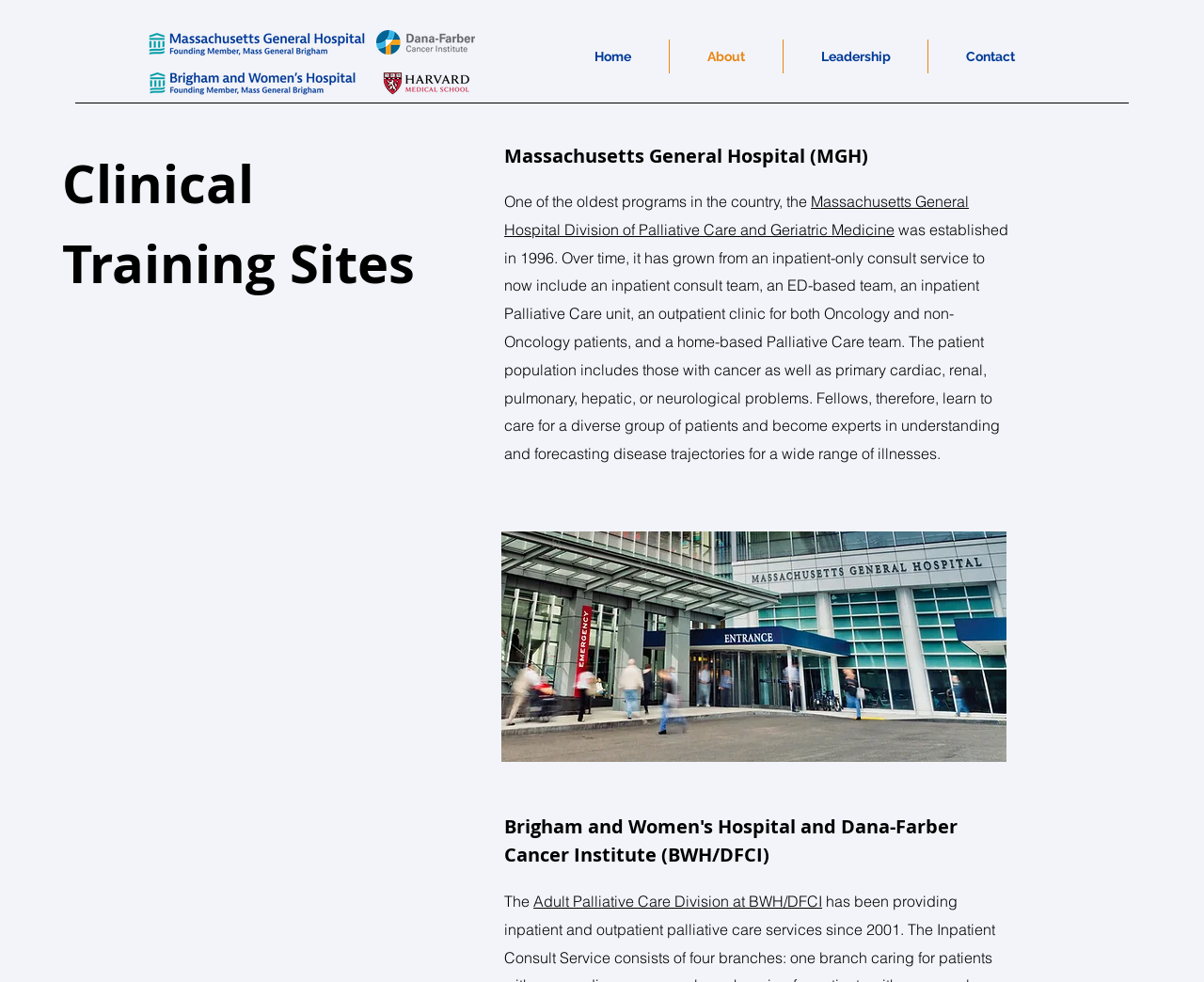Identify the bounding box for the UI element that is described as follows: "Contact".

[0.771, 0.04, 0.873, 0.075]